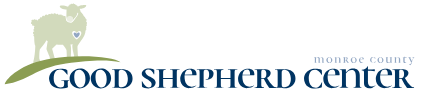What area does the center serve?
Provide a well-explained and detailed answer to the question.

The words 'monroe county' appear in a lighter shade below the main title, indicating the center's local commitment to serving the Monroe County area.